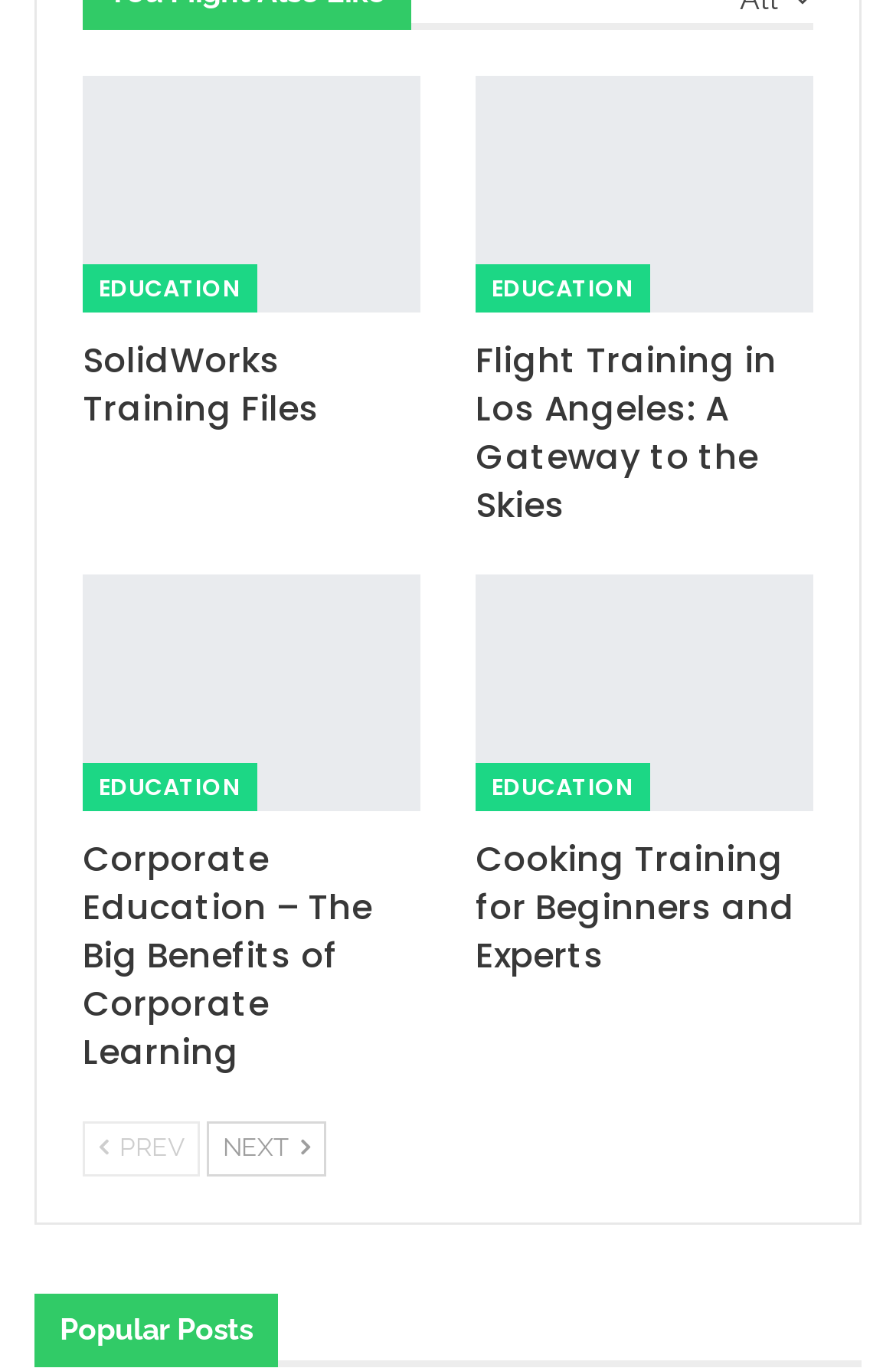Extract the bounding box for the UI element that matches this description: "SolidWorks Training Files".

[0.092, 0.245, 0.356, 0.316]